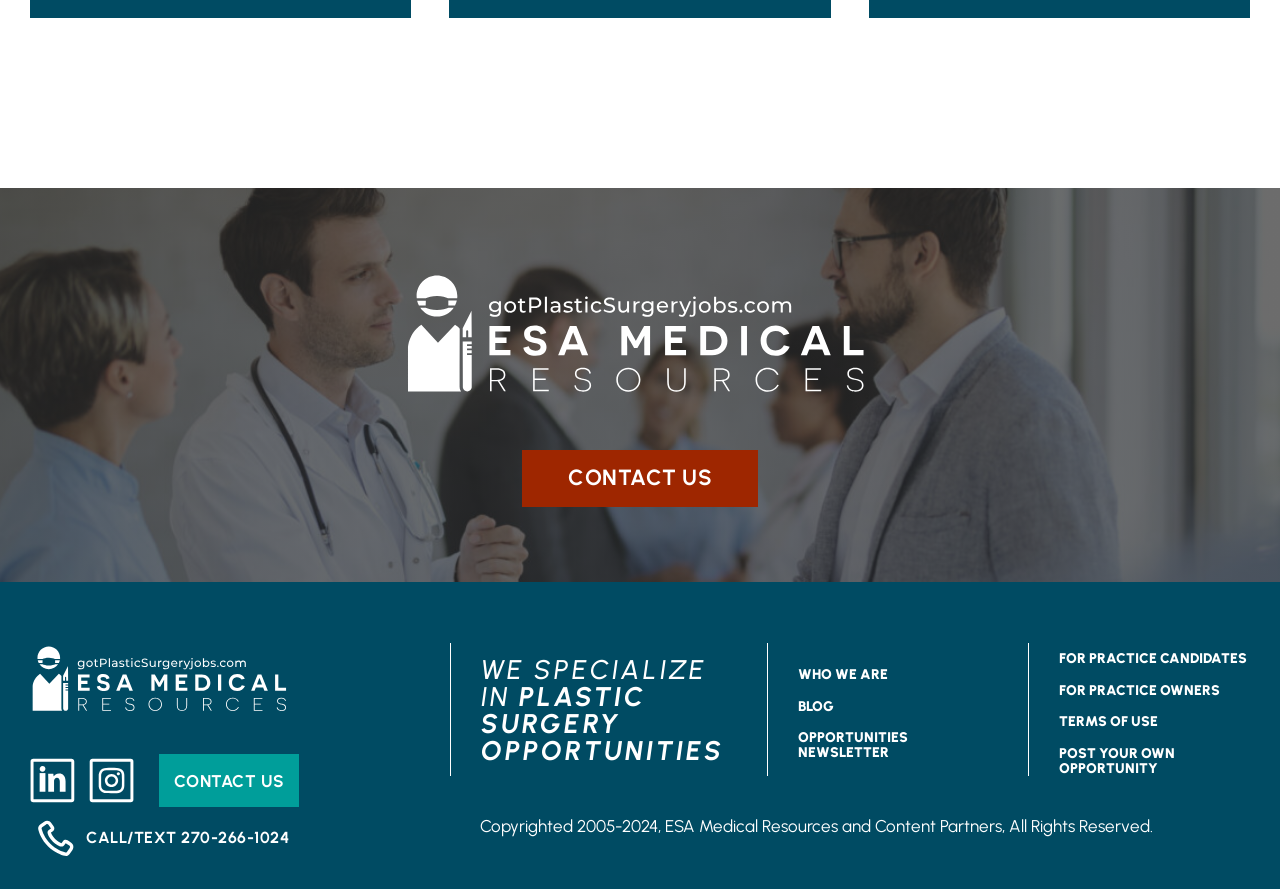Please find the bounding box for the UI element described by: "For Practice Owners".

[0.828, 0.768, 0.953, 0.785]